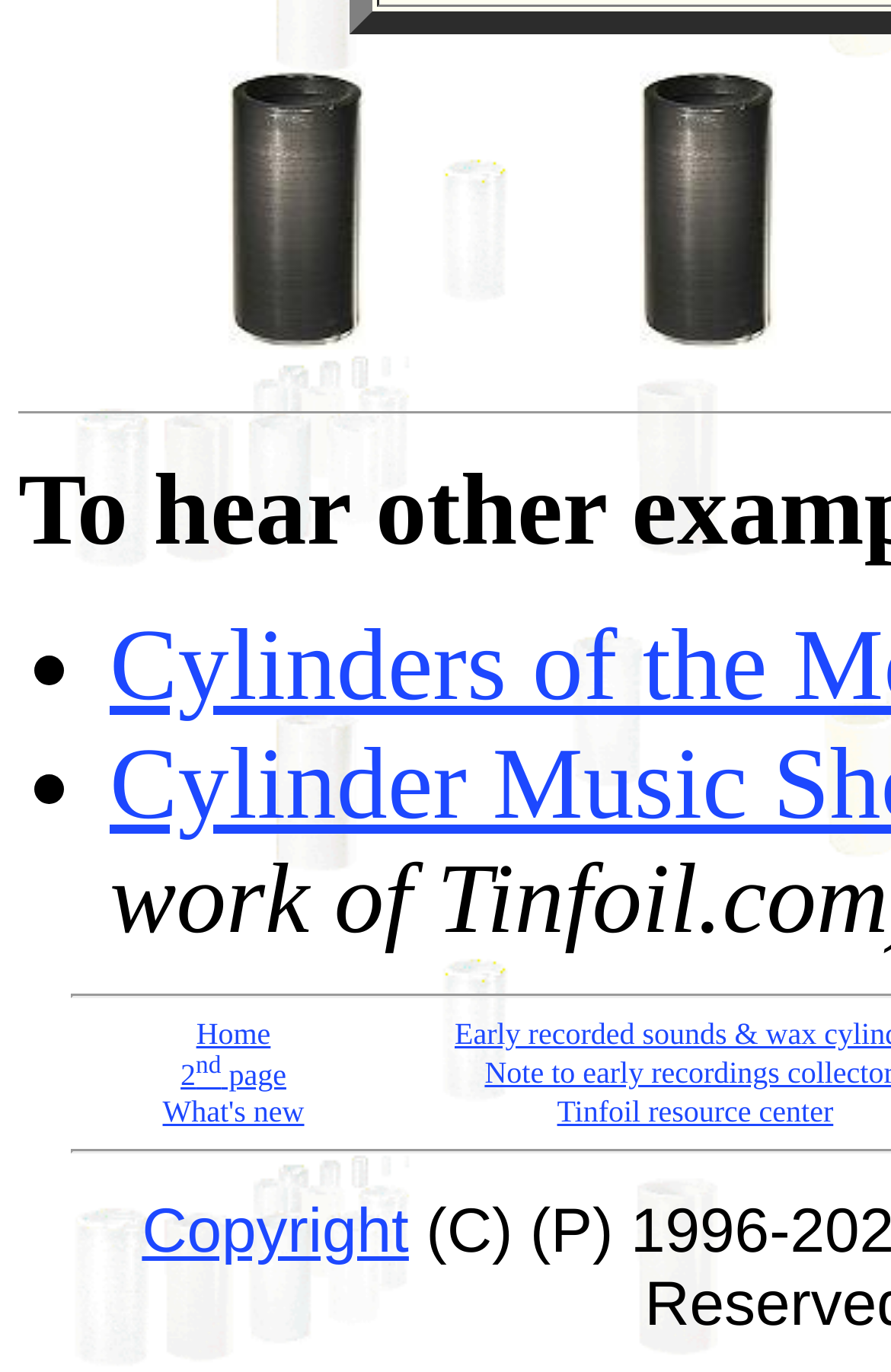Extract the bounding box coordinates for the UI element described as: "2nd page".

[0.203, 0.772, 0.321, 0.797]